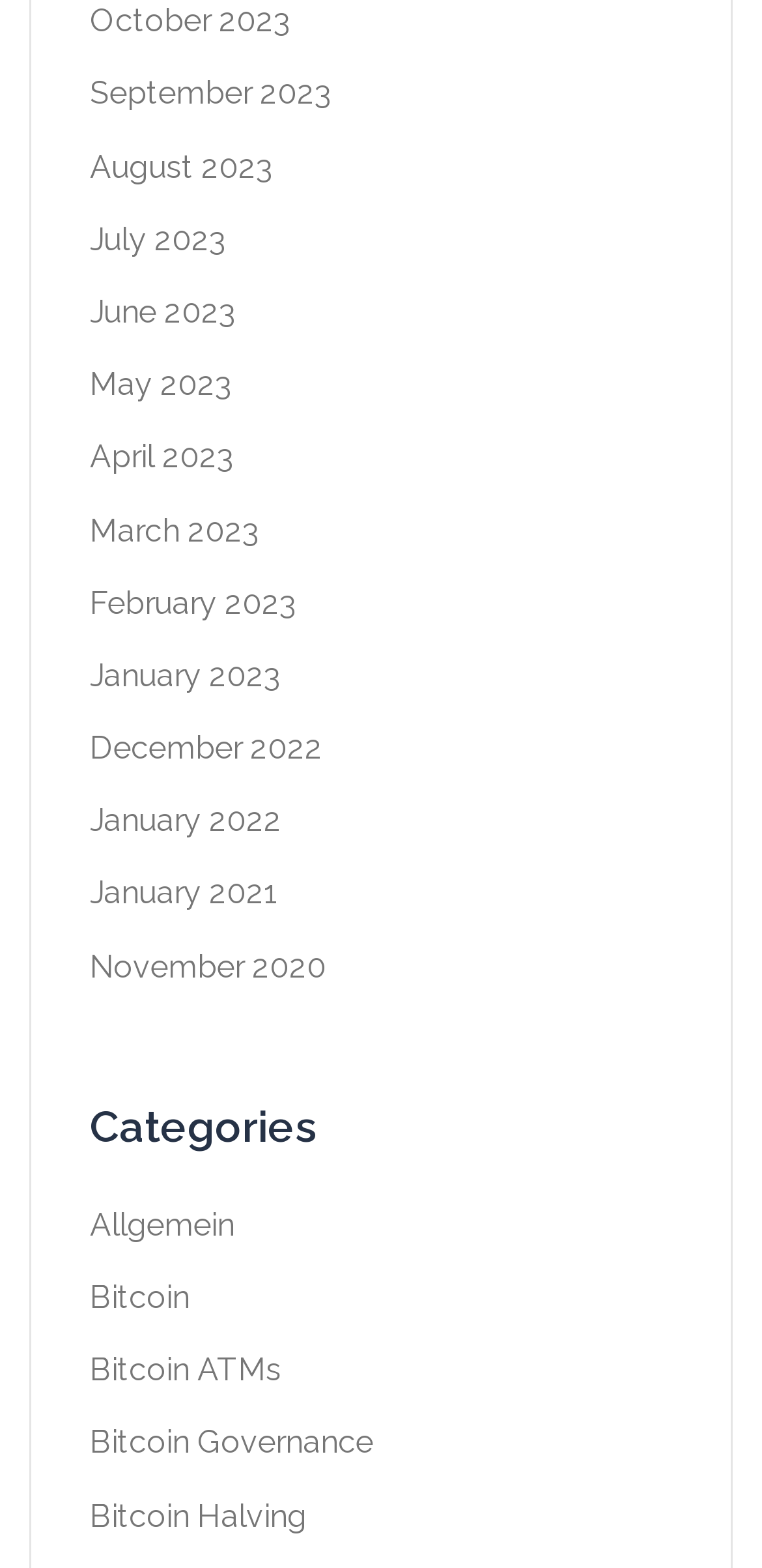Using the webpage screenshot and the element description Bitcoin Halving, determine the bounding box coordinates. Specify the coordinates in the format (top-left x, top-left y, bottom-right x, bottom-right y) with values ranging from 0 to 1.

[0.118, 0.955, 0.403, 0.978]